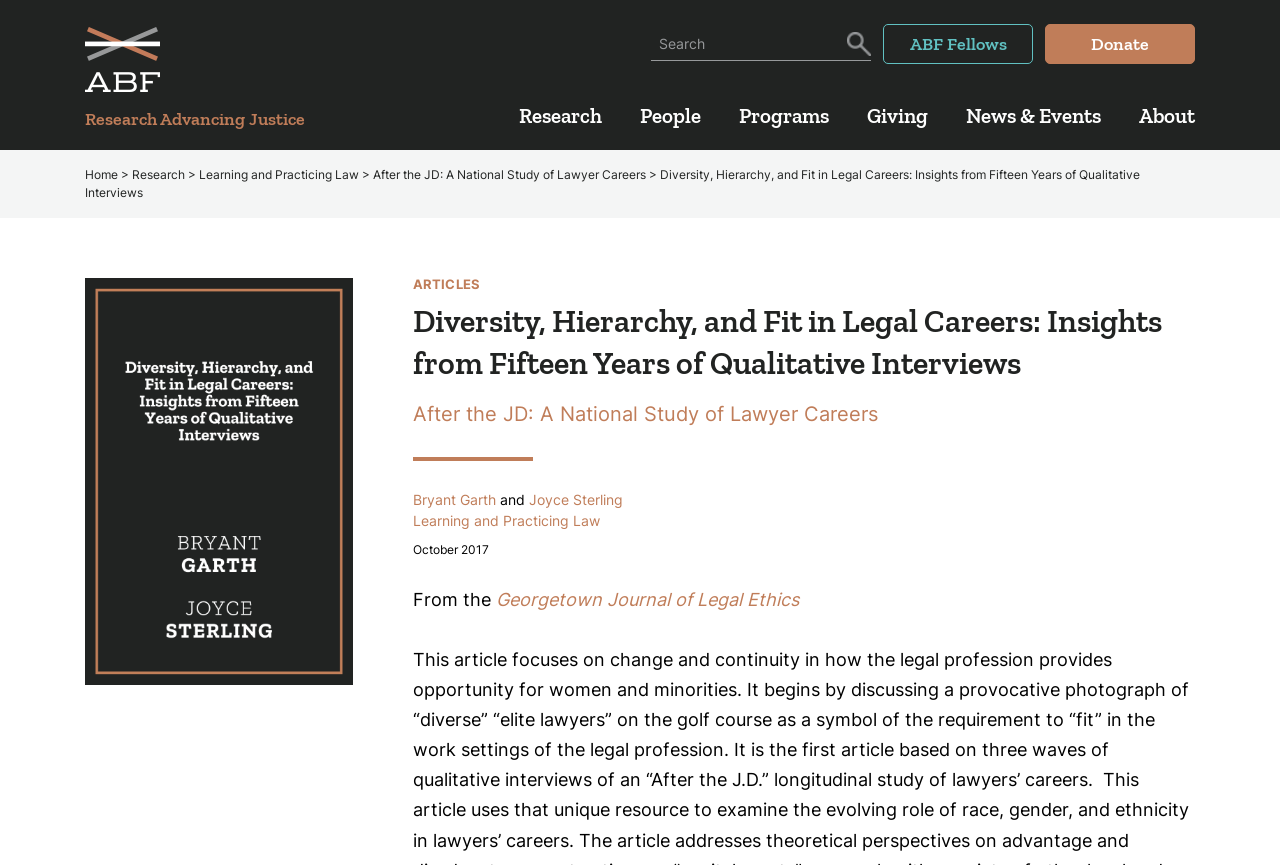Kindly provide the bounding box coordinates of the section you need to click on to fulfill the given instruction: "Go to ABF Fellows page".

[0.69, 0.028, 0.807, 0.074]